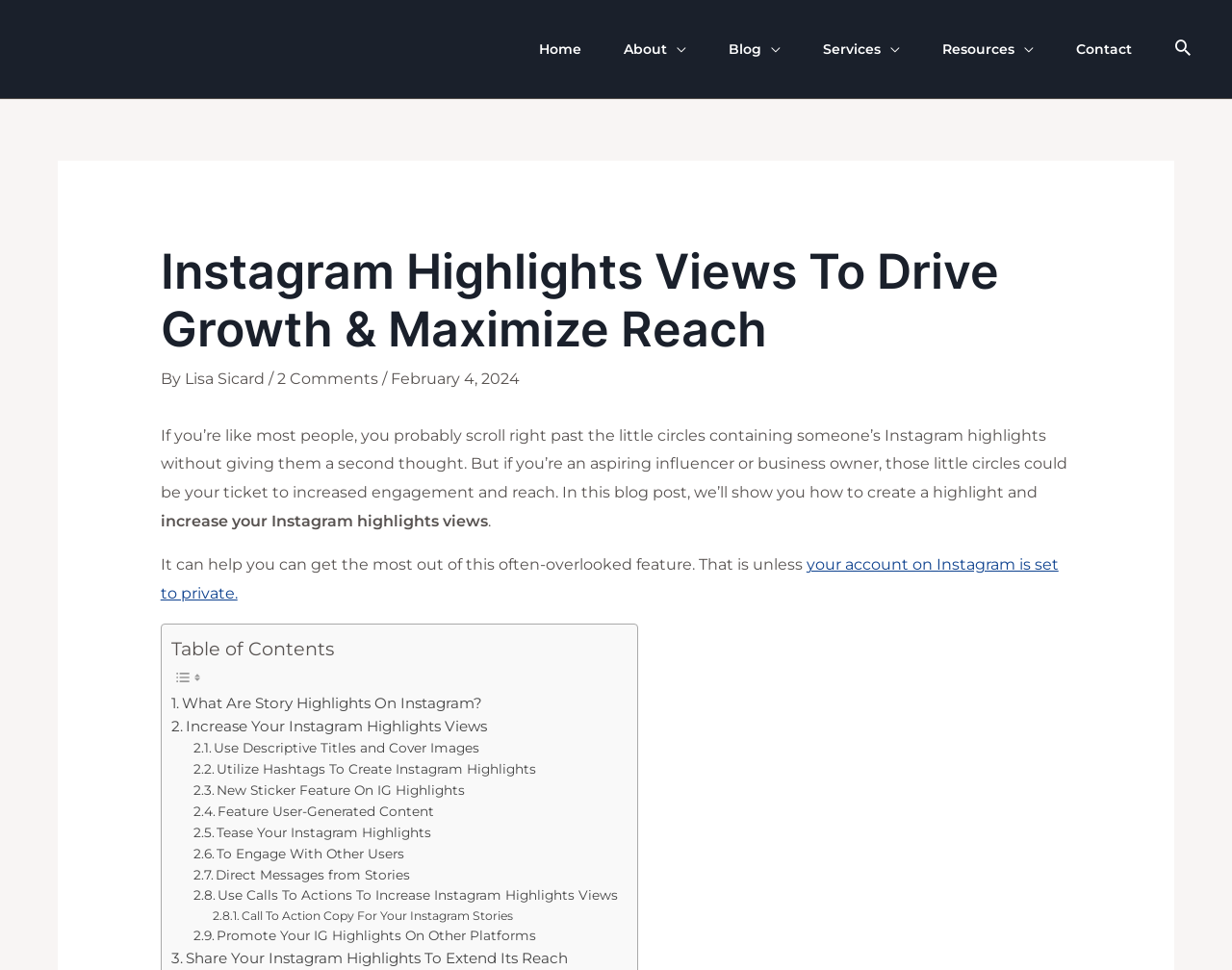What is the date of this blog post?
Refer to the image and provide a one-word or short phrase answer.

February 4, 2024